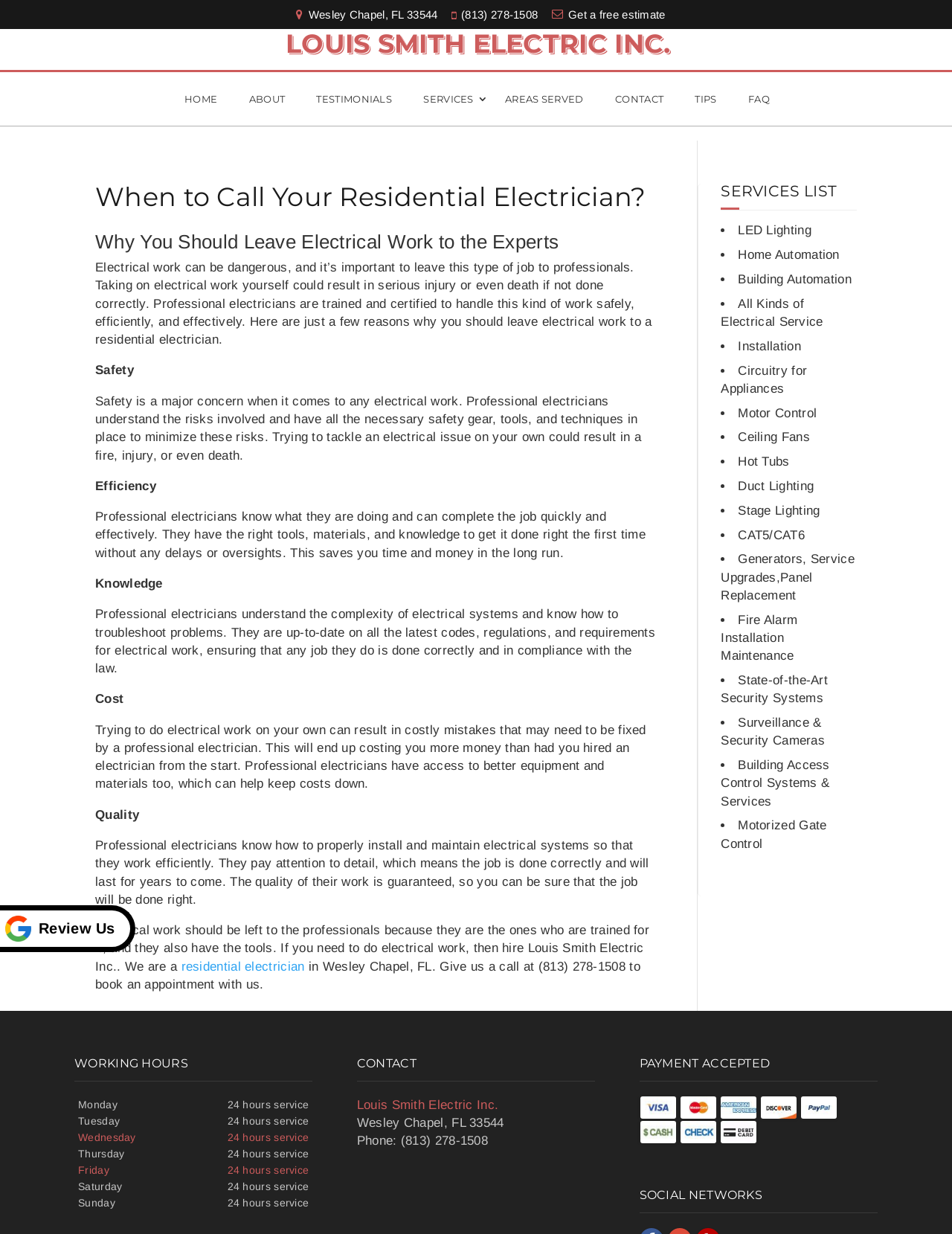Give an in-depth explanation of the webpage layout and content.

This webpage is about Louis Smith Electric Inc., a residential electrician company based in Wesley Chapel, FL. At the top of the page, there is a header section with the company's address, phone number, and a "Get a free estimate" link. Below this, there is a navigation menu with links to different sections of the website, including "HOME", "ABOUT", "TESTIMONIALS", "SERVICES", "AREAS SERVED", "CONTACT", "TIPS", and "FAQ".

The main content of the page is divided into two sections. The first section has a heading "When to Call Your Residential Electrician?" and discusses the importance of hiring a professional electrician for electrical work. The text explains that electrical work can be dangerous and should be left to experts who are trained and certified to handle it safely and efficiently. There are several subheadings, including "Safety", "Efficiency", "Knowledge", "Cost", and "Quality", which elaborate on the reasons why one should hire a professional electrician.

The second section has a heading "SERVICES LIST" and lists various electrical services offered by the company, including LED lighting, home automation, building automation, and many others. Each service is represented by a bullet point.

At the bottom of the page, there is a section with a heading "WORKING HOURS" that displays the company's working hours in a table format. The table shows that the company offers 24-hour service from Monday to Sunday.

Overall, the webpage provides information about the importance of hiring a professional electrician and showcases the services offered by Louis Smith Electric Inc.